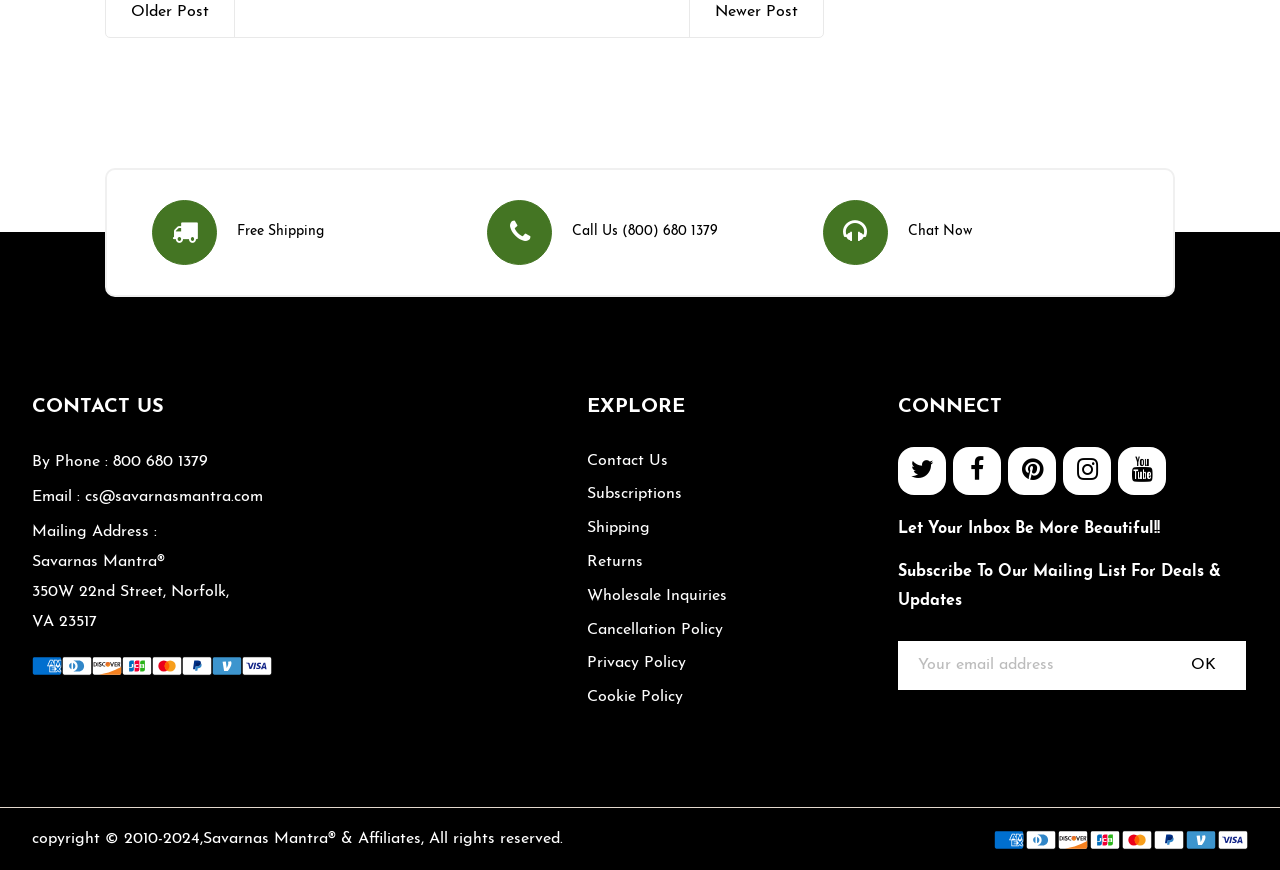How can I get in touch with the company via email?
Analyze the image and deliver a detailed answer to the question.

The email address can be found in the 'CONTACT US' section, where it is listed as 'Email : cs@savarnasmantra.com'.